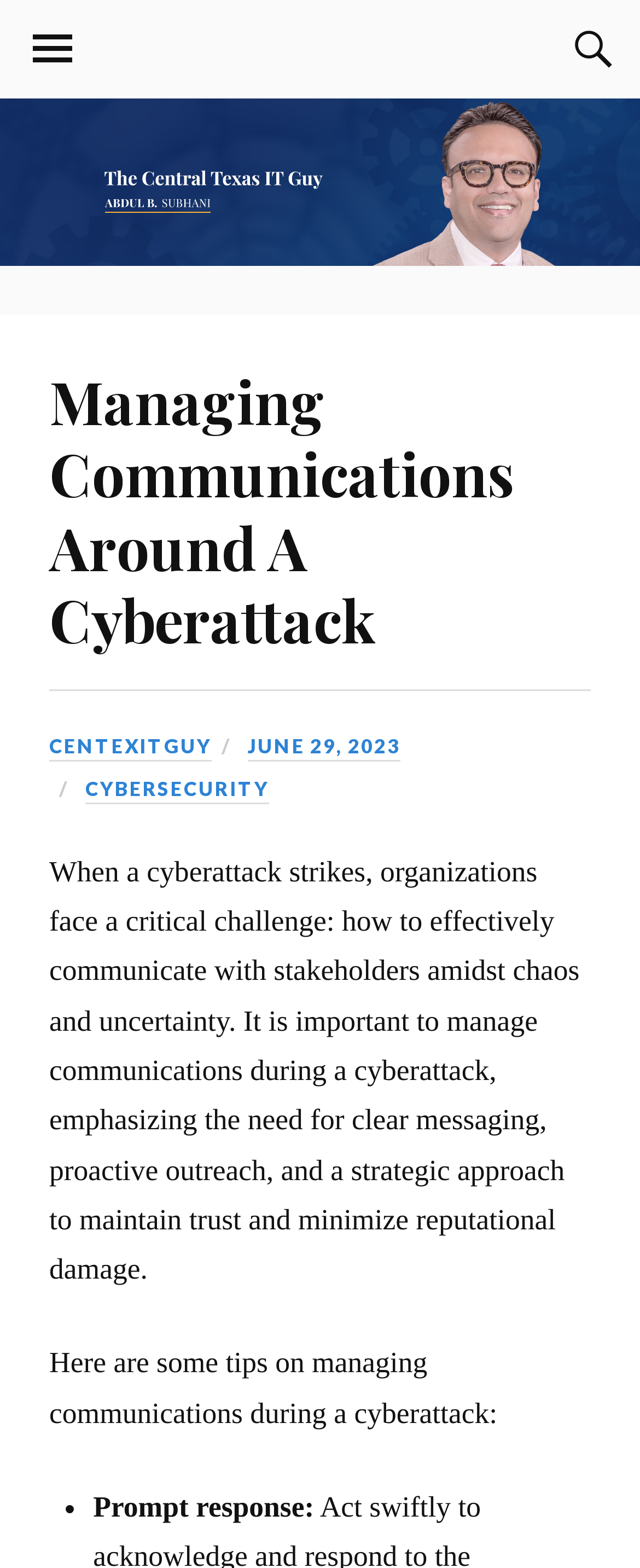Provide an in-depth caption for the contents of the webpage.

The webpage is about managing communications during a cyberattack, with a focus on the importance of clear messaging, proactive outreach, and strategic approach to maintain trust and minimize reputational damage. 

At the top left of the page, there is a button to toggle the mobile menu. On the opposite side, at the top right, there is another button to toggle the search field. 

Below these buttons, there is a figure that spans the entire width of the page. Within this figure, there is a heading that reads "Managing Communications Around A Cyberattack" which is centered near the top of the figure. 

Below the heading, there are several links, including one to the title of the article, another to "CENTEXITGUY", a third to the date "JUNE 29, 2023", and a fourth to the category "CYBERSECURITY". These links are positioned in a horizontal line, with the title link on the left, followed by the "CENTEXITGUY" link, then the date link, and finally the "CYBERSECURITY" link on the right.

Further down, there is a block of text that summarizes the importance of managing communications during a cyberattack. This text is positioned below the links and spans most of the width of the figure. 

Below this text, there is another block of text that introduces some tips on managing communications during a cyberattack. This text is positioned below the previous block of text and is slightly narrower. 

Finally, there is a list item marked with a bullet point, followed by a text that reads "Prompt response:". This list item is positioned below the previous block of text and is aligned to the left.